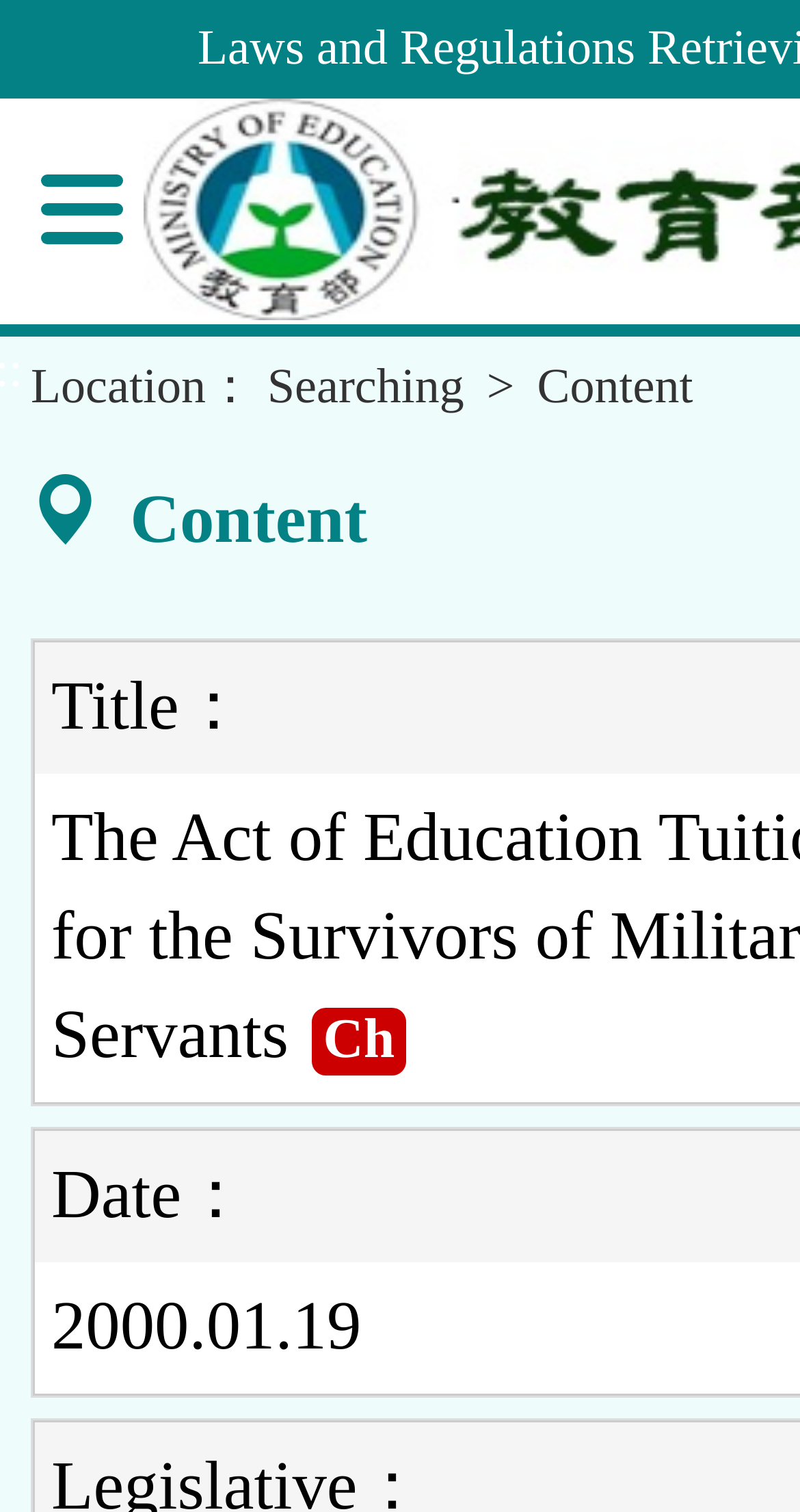Using the element description Searching, predict the bounding box coordinates for the UI element. Provide the coordinates in (top-left x, top-left y, bottom-right x, bottom-right y) format with values ranging from 0 to 1.

[0.334, 0.239, 0.58, 0.274]